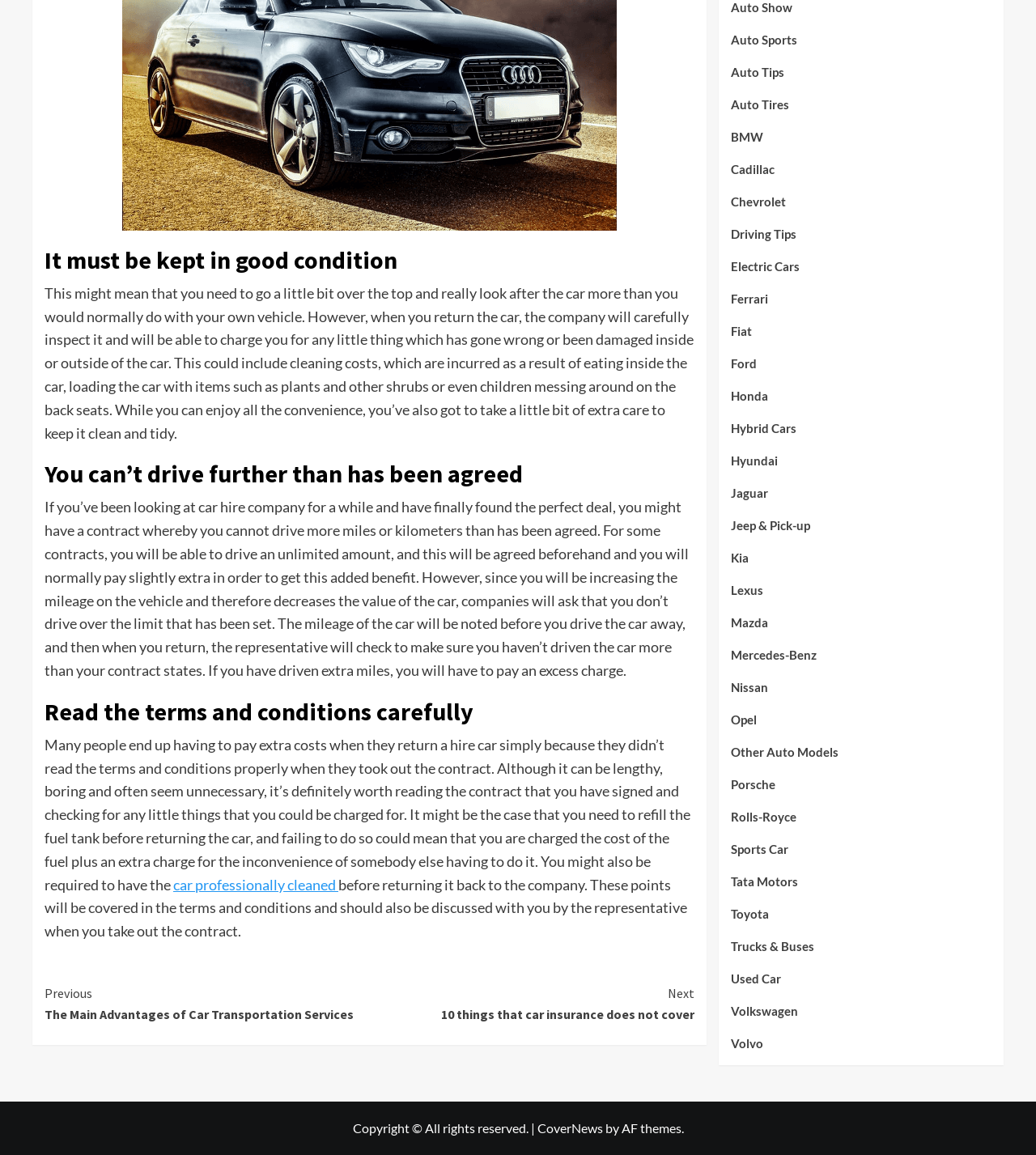Please find the bounding box for the following UI element description. Provide the coordinates in (top-left x, top-left y, bottom-right x, bottom-right y) format, with values between 0 and 1: Ferrari

[0.705, 0.25, 0.741, 0.277]